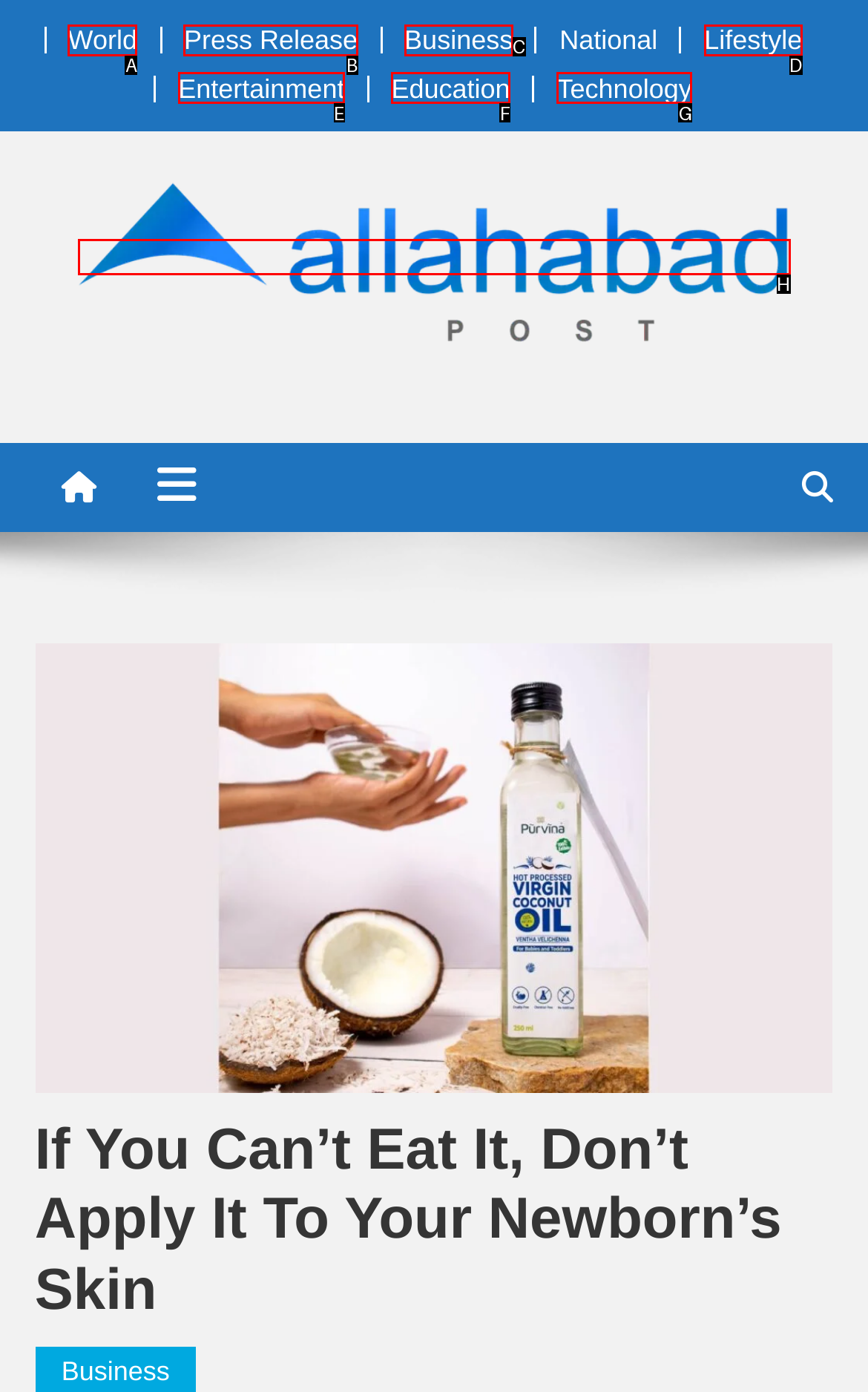Choose the letter of the UI element that aligns with the following description: Entertainment
State your answer as the letter from the listed options.

E